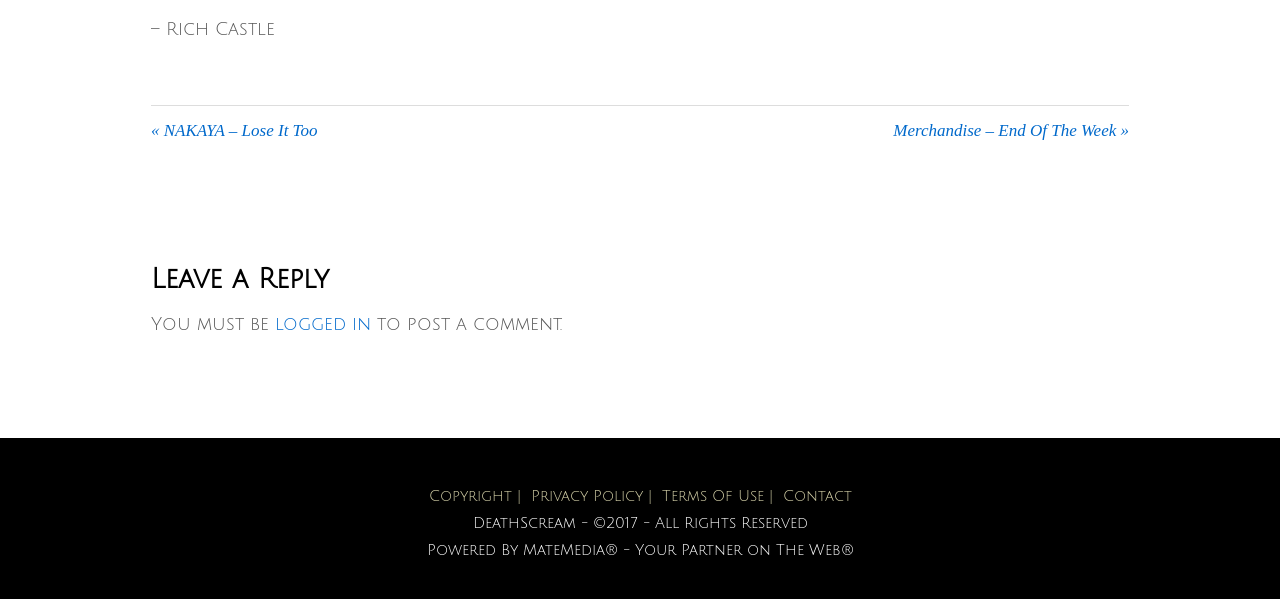Extract the bounding box coordinates for the UI element described as: "logged in".

[0.215, 0.524, 0.29, 0.557]